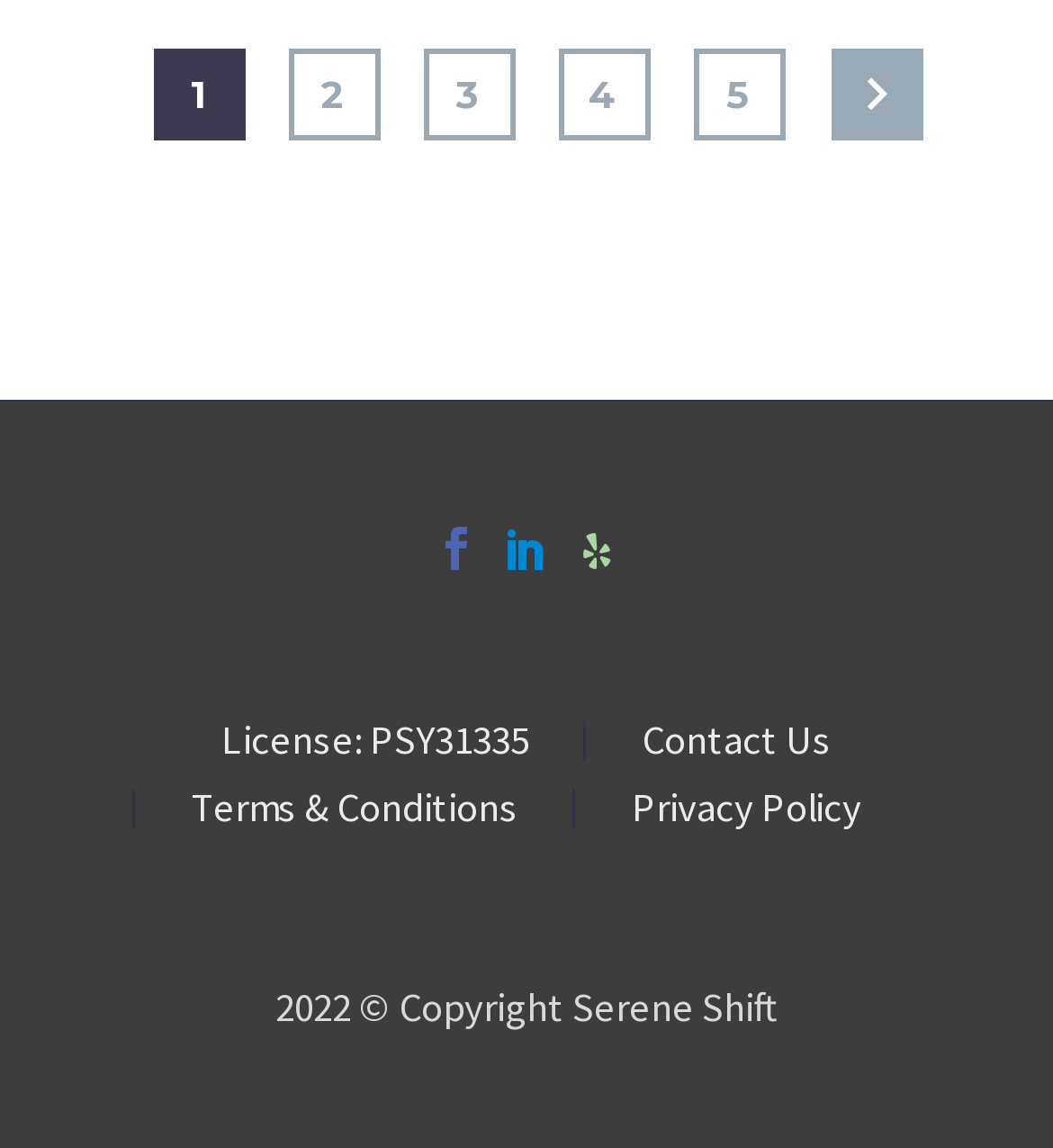Please answer the following question using a single word or phrase: 
What is the license number of the website?

PSY31335